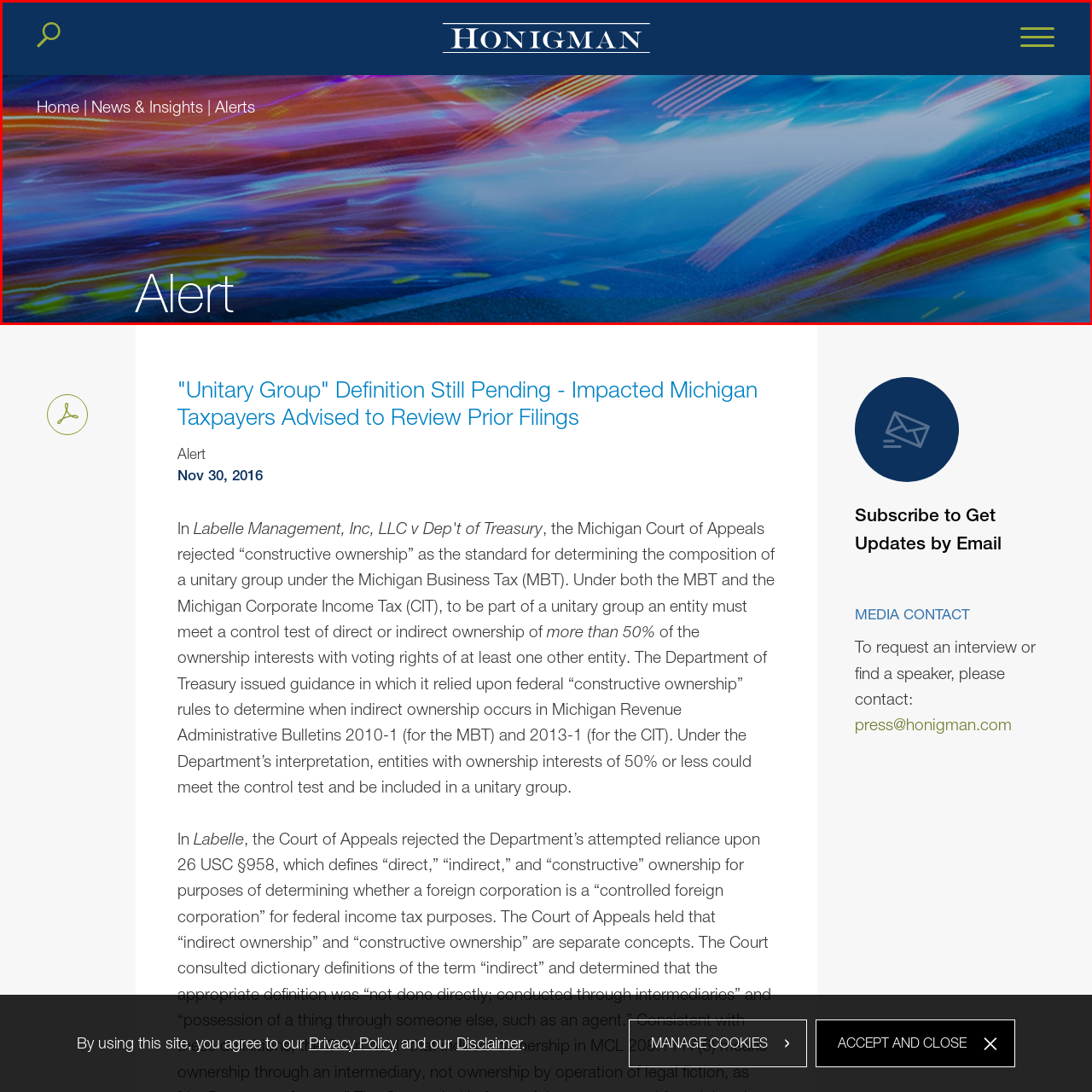Examine the portion of the image marked by the red rectangle, What is the purpose of the word 'Alert'? Answer concisely using a single word or phrase.

to indicate an important update